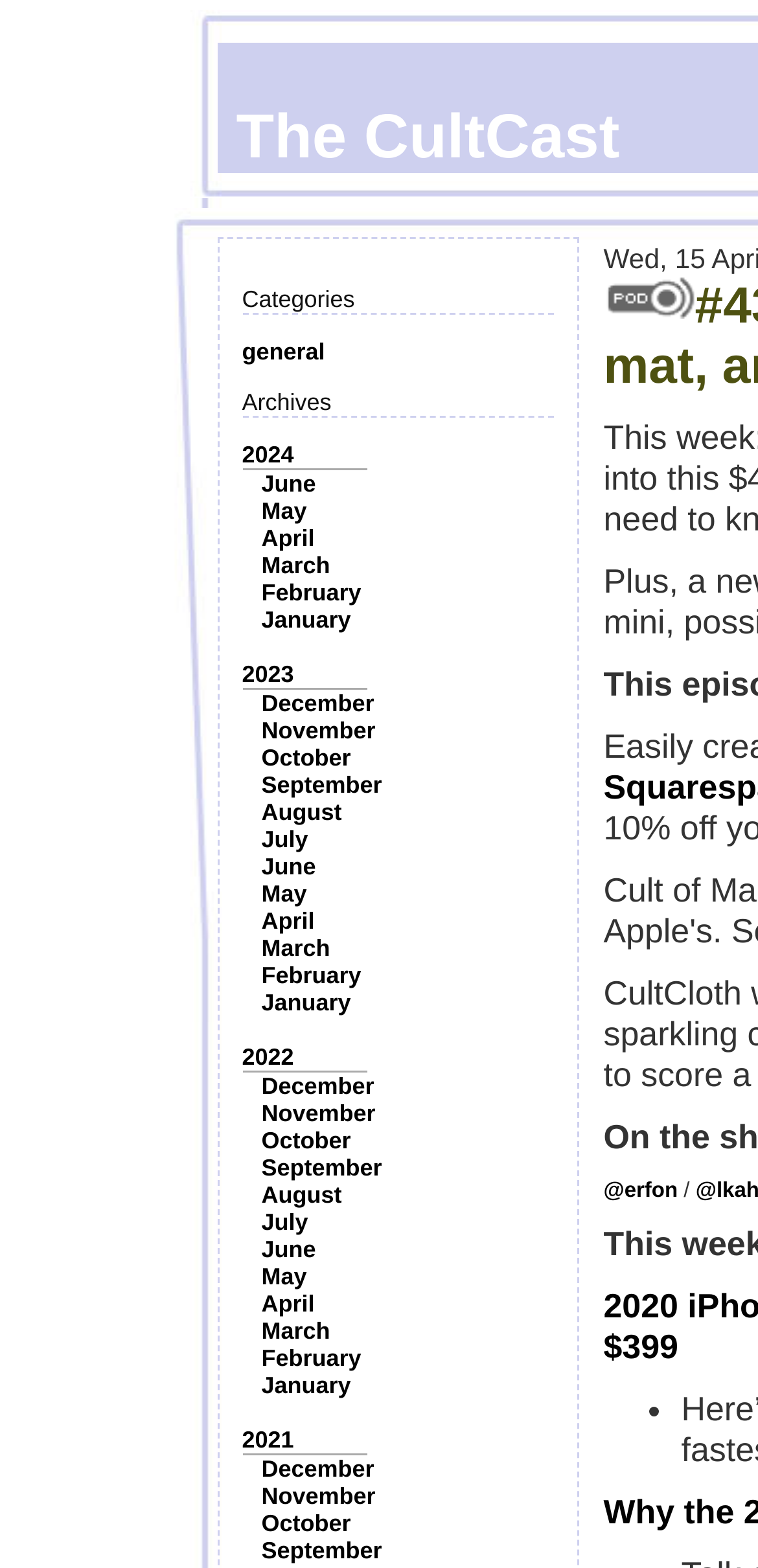Based on the element description: "February", identify the UI element and provide its bounding box coordinates. Use four float numbers between 0 and 1, [left, top, right, bottom].

[0.345, 0.857, 0.477, 0.875]